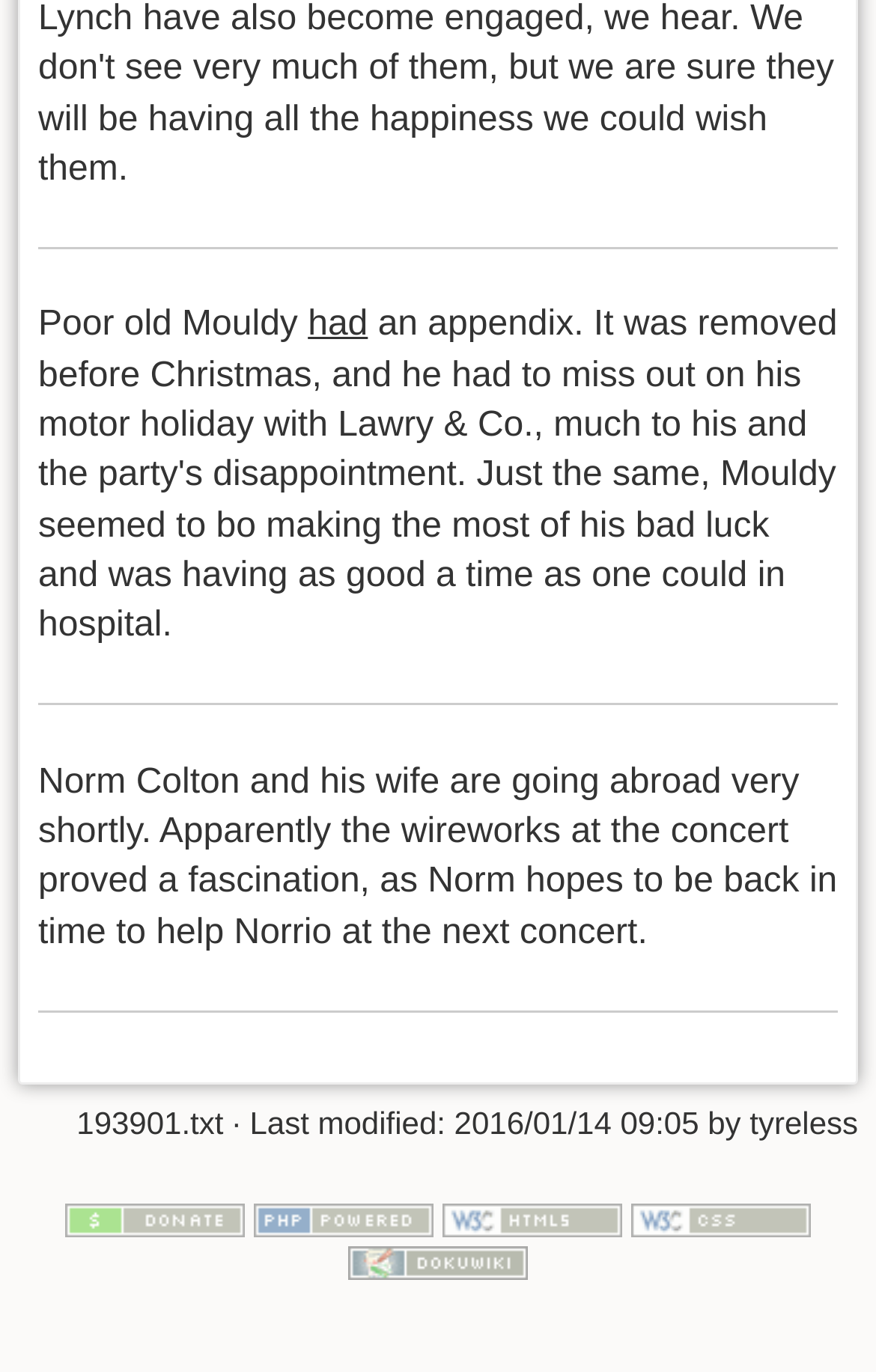Determine the bounding box for the described HTML element: "020 3745 0216". Ensure the coordinates are four float numbers between 0 and 1 in the format [left, top, right, bottom].

None